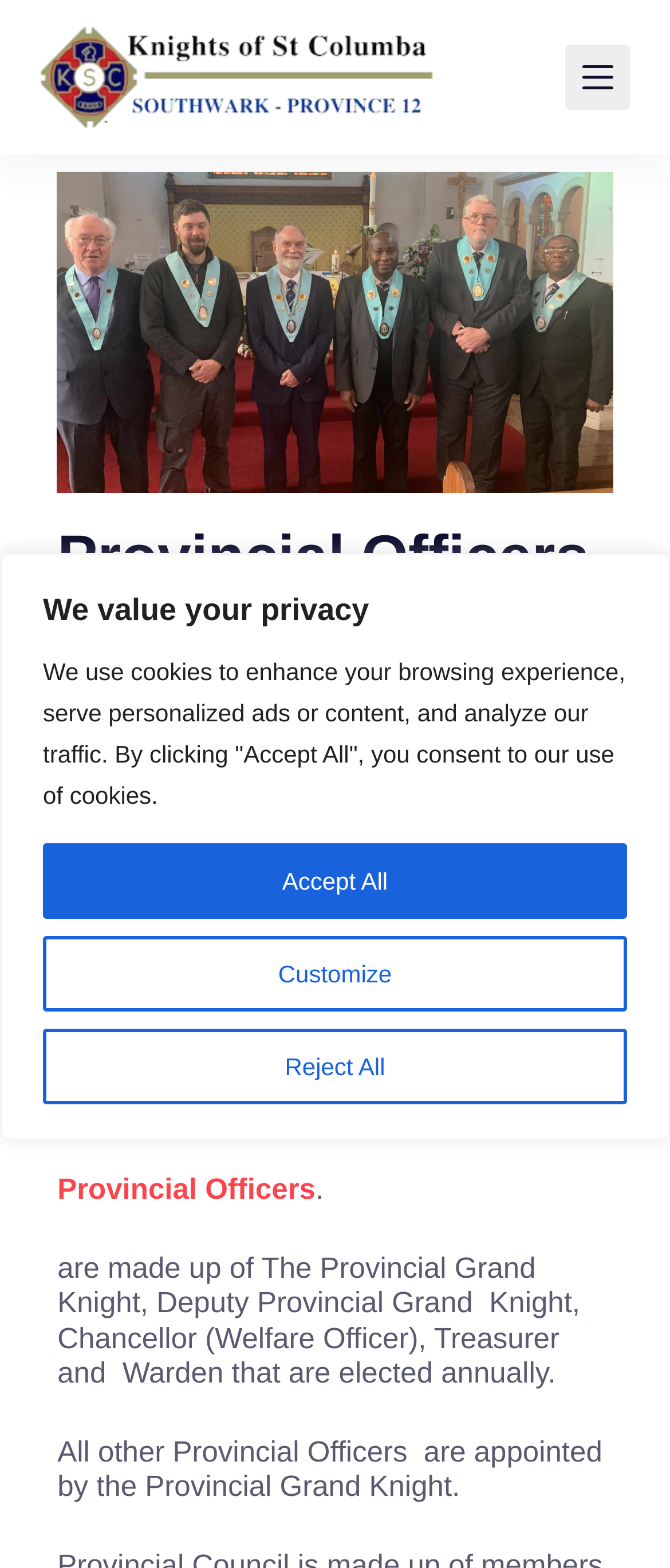Locate the UI element described by Skip to content and provide its bounding box coordinates. Use the format (top-left x, top-left y, bottom-right x, bottom-right y) with all values as floating point numbers between 0 and 1.

[0.0, 0.0, 0.103, 0.022]